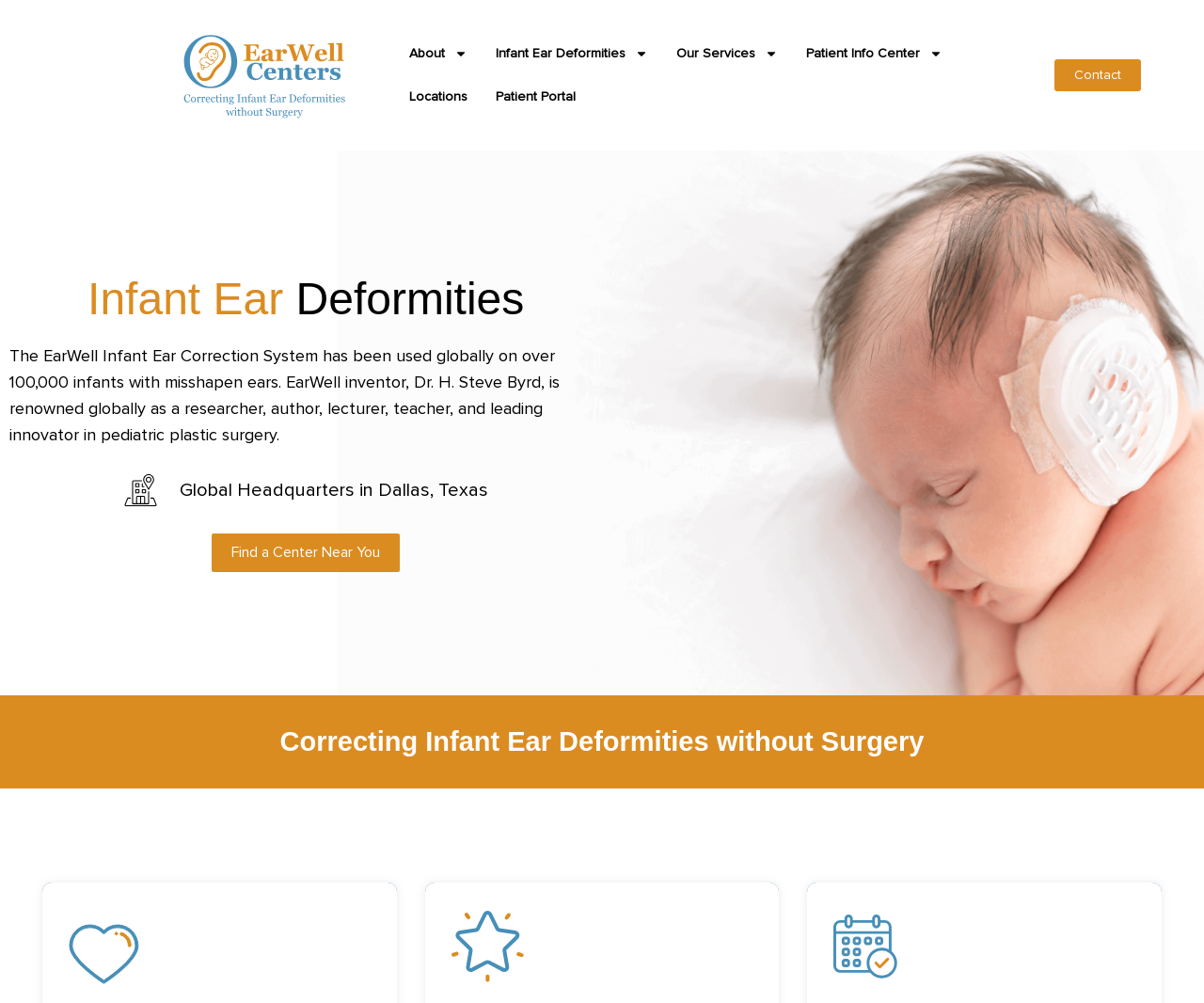Please use the details from the image to answer the following question comprehensively:
How many figures are present at the bottom of the page?

There are three figure elements at the bottom of the page, with bounding box coordinates [0.057, 0.921, 0.132, 0.988], [0.375, 0.908, 0.45, 0.986], and [0.692, 0.912, 0.768, 0.982] respectively.